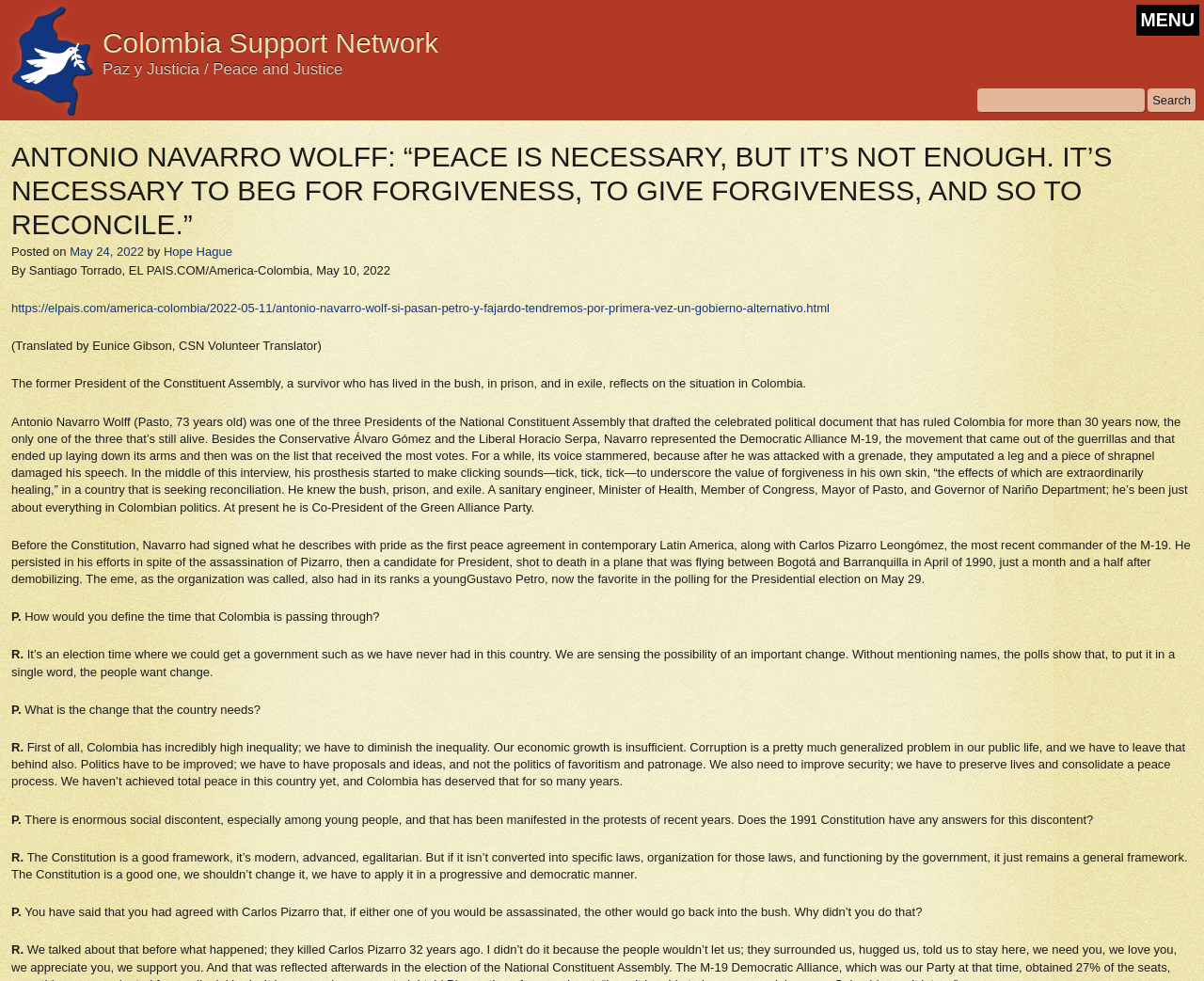Please provide a one-word or phrase answer to the question: 
What is the date of the article?

May 24, 2022